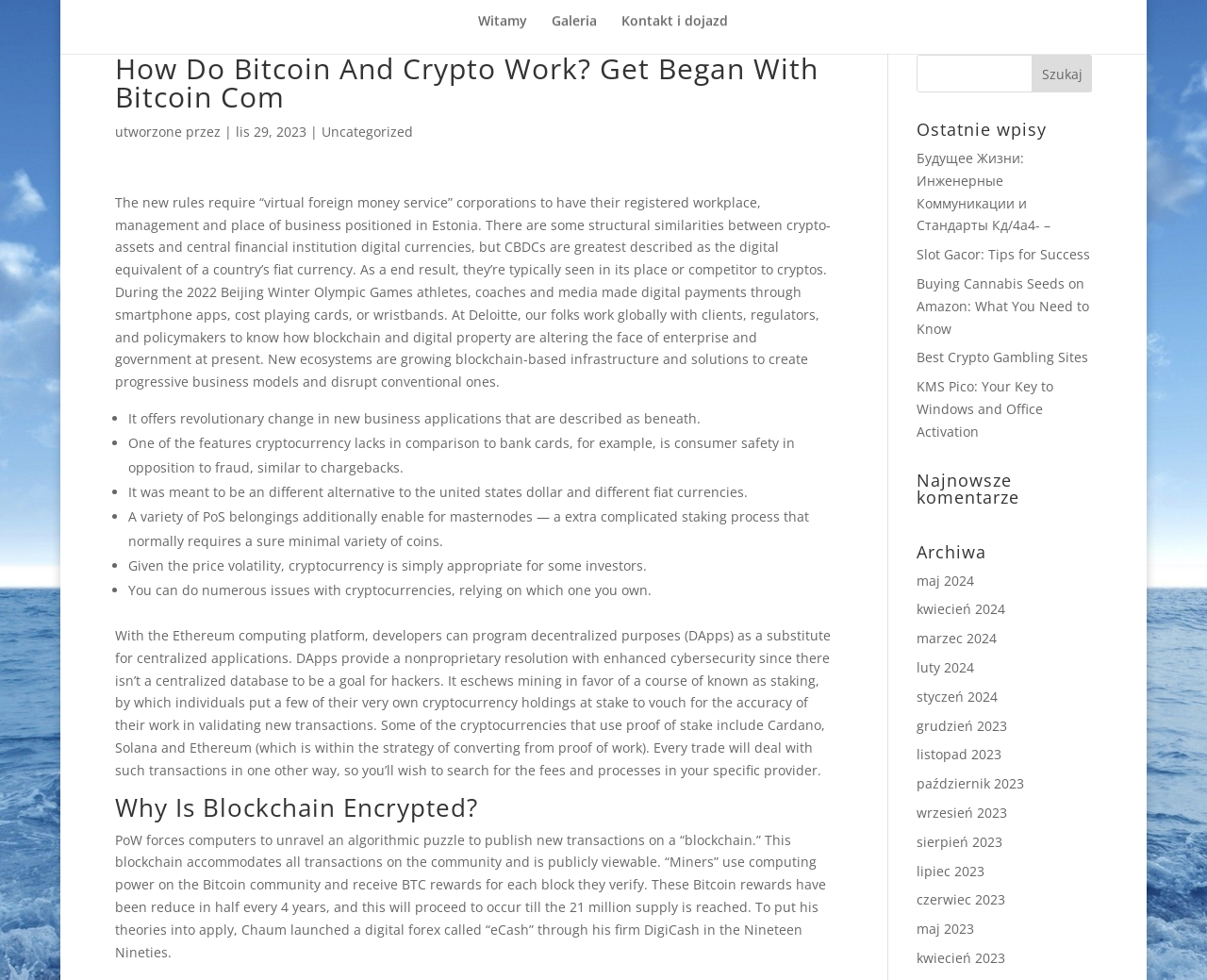What is the function of miners in Bitcoin?
Your answer should be a single word or phrase derived from the screenshot.

To verify transactions